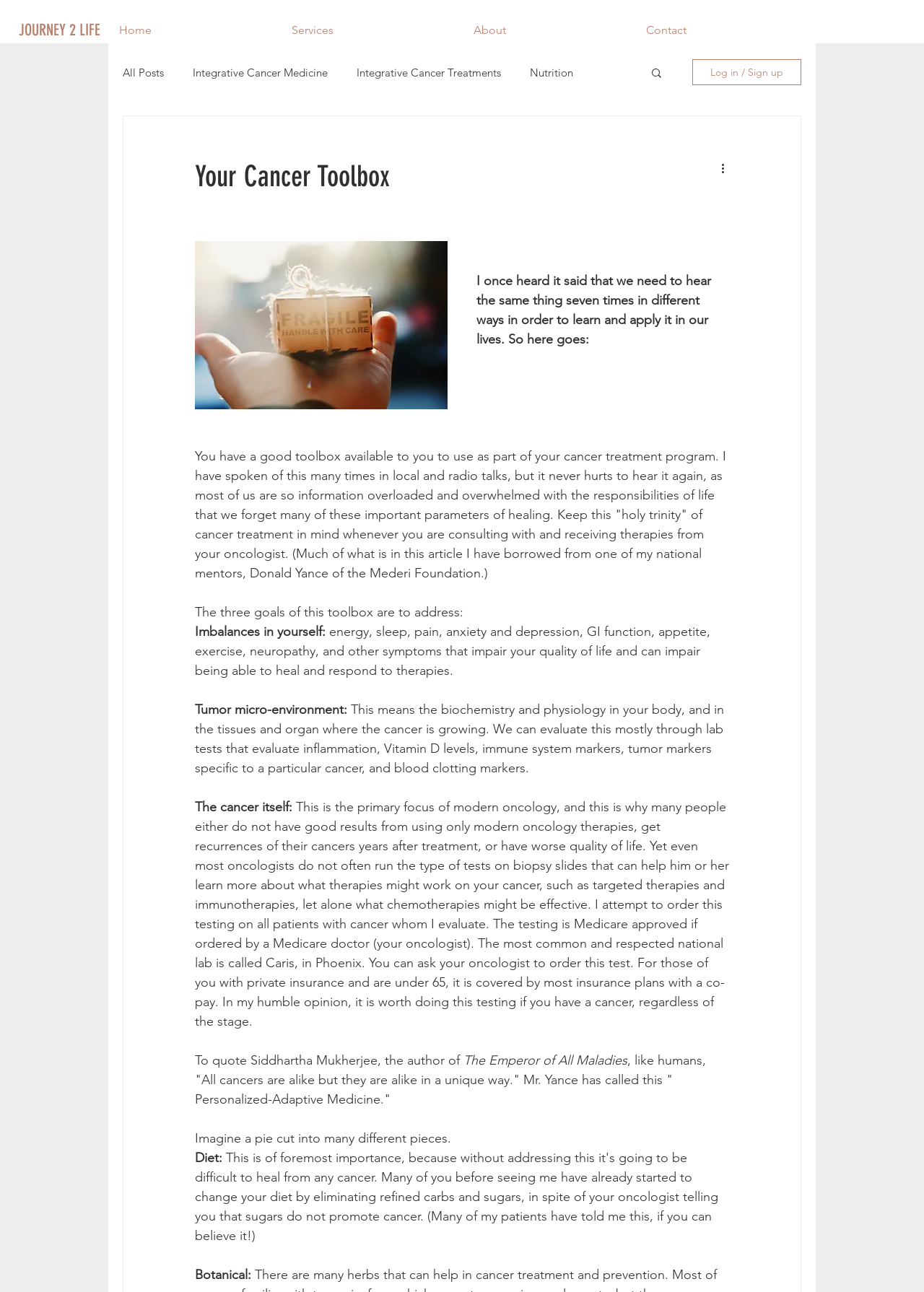Identify the bounding box of the HTML element described as: "Integrative Cancer Medicine".

[0.209, 0.051, 0.355, 0.061]